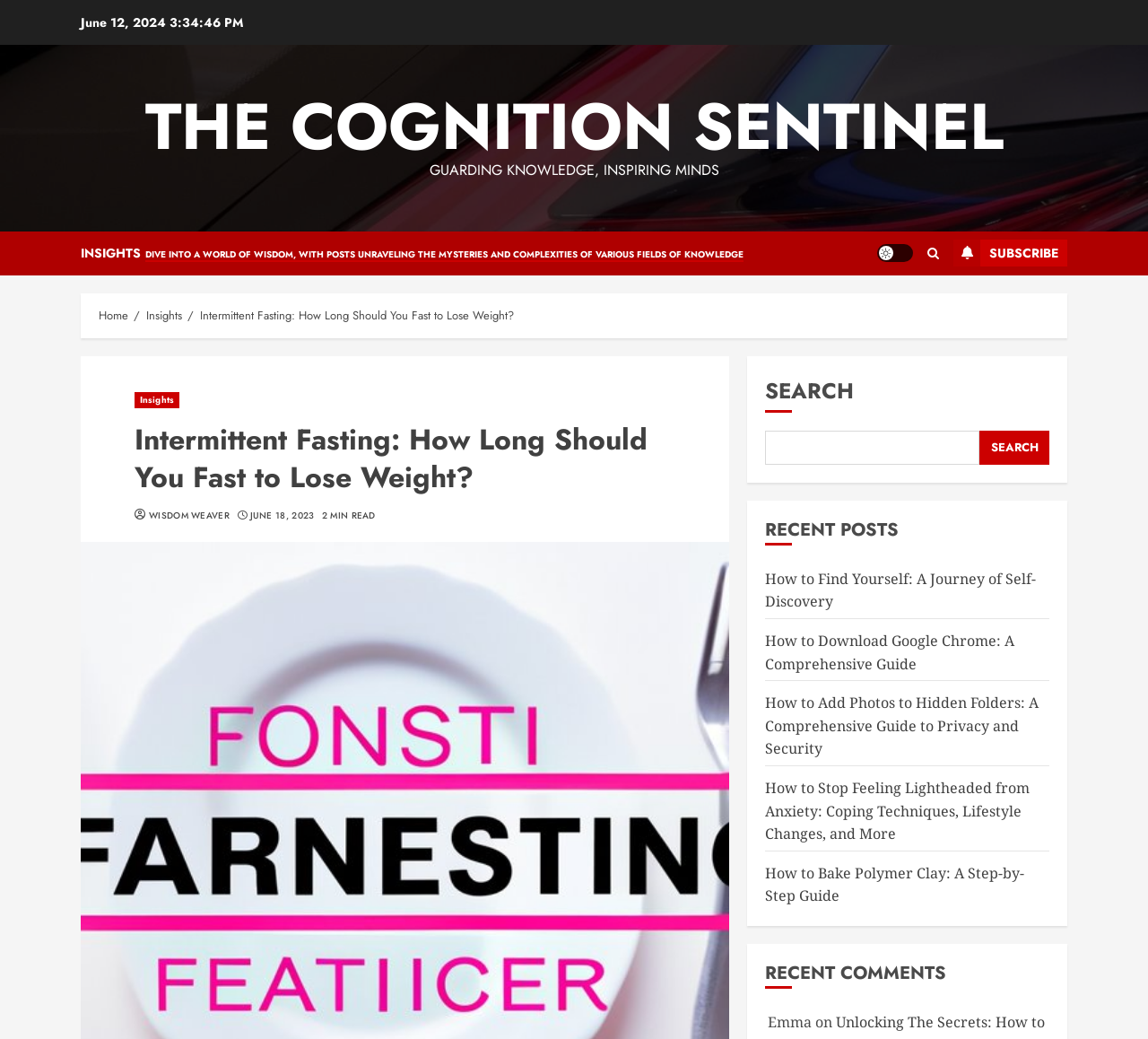What is the purpose of the 'Light/Dark Button'?
Please use the image to provide a one-word or short phrase answer.

To toggle light/dark mode